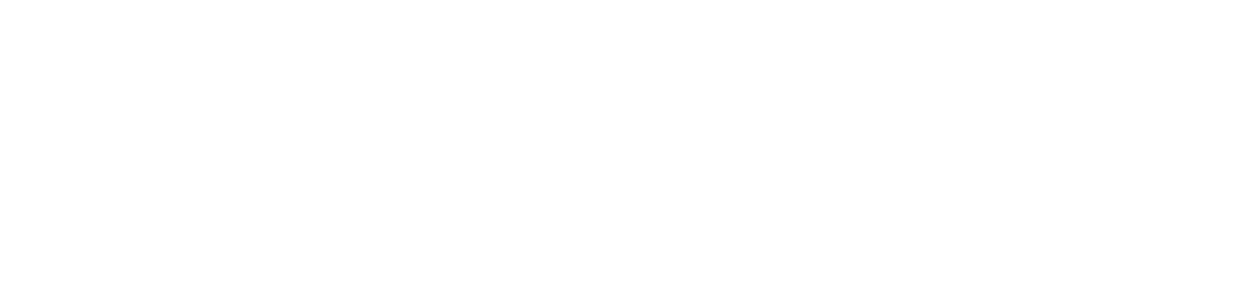Describe the image thoroughly, including all noticeable details.

The image showcases the packaging of "Cream Silk Triple Keratin Rescue Ultimate Repair & Shine Ultra Treatment Wrap." This hair care product is featured prominently, suggesting an emphasis on its restorative properties and its ability to enhance shine. The sleek design of the packaging aligns with the product's promise of luxury and effectiveness in hair care. Accompanying text highlights "CREAM SILK," signifying brand recognition, while a heading indicates the product's complete title. This image is part of a section that suggests related products, likely aimed at readers looking to improve their hair health and styling options.